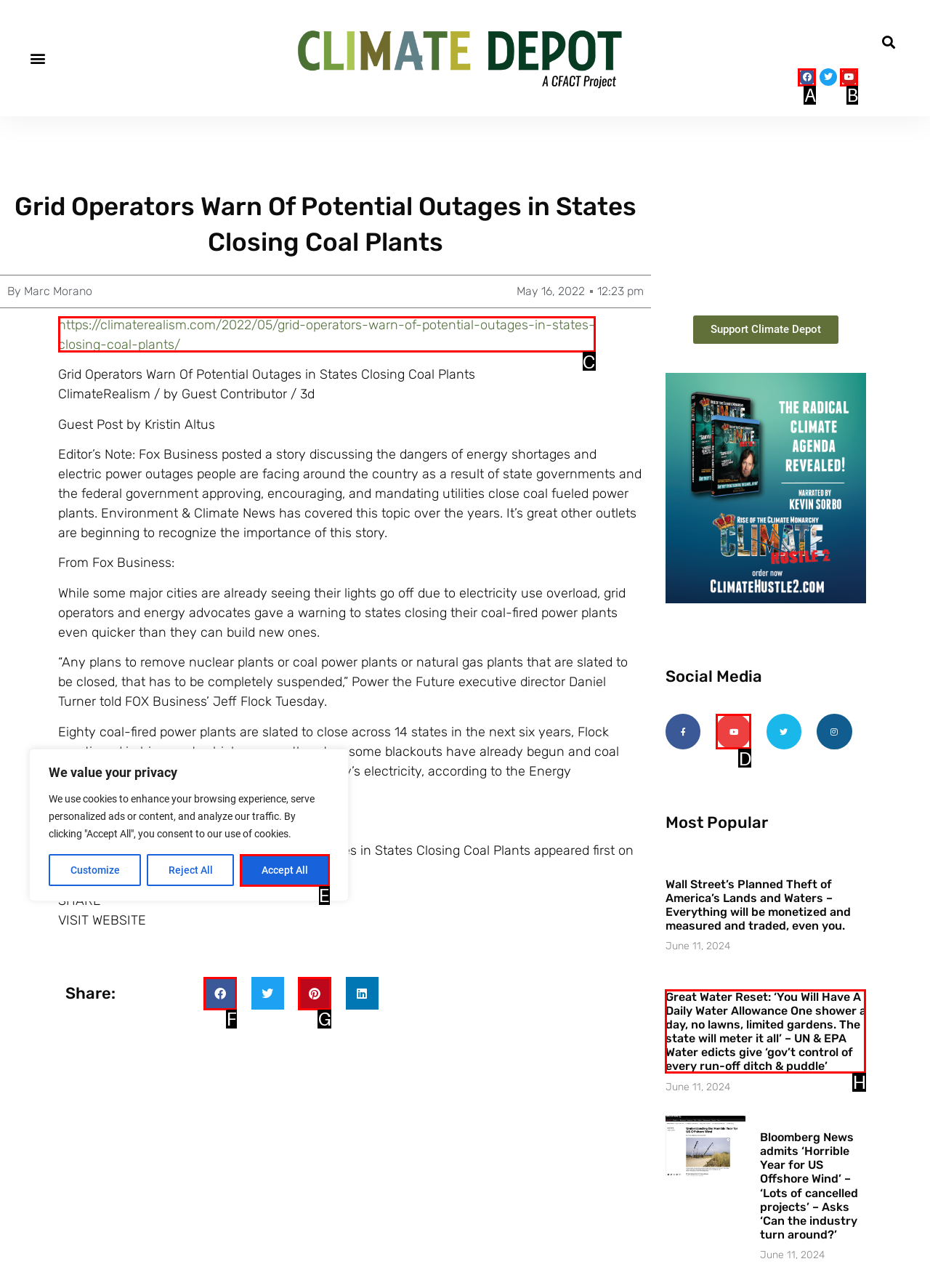From the options presented, which lettered element matches this description: Accept All
Reply solely with the letter of the matching option.

E